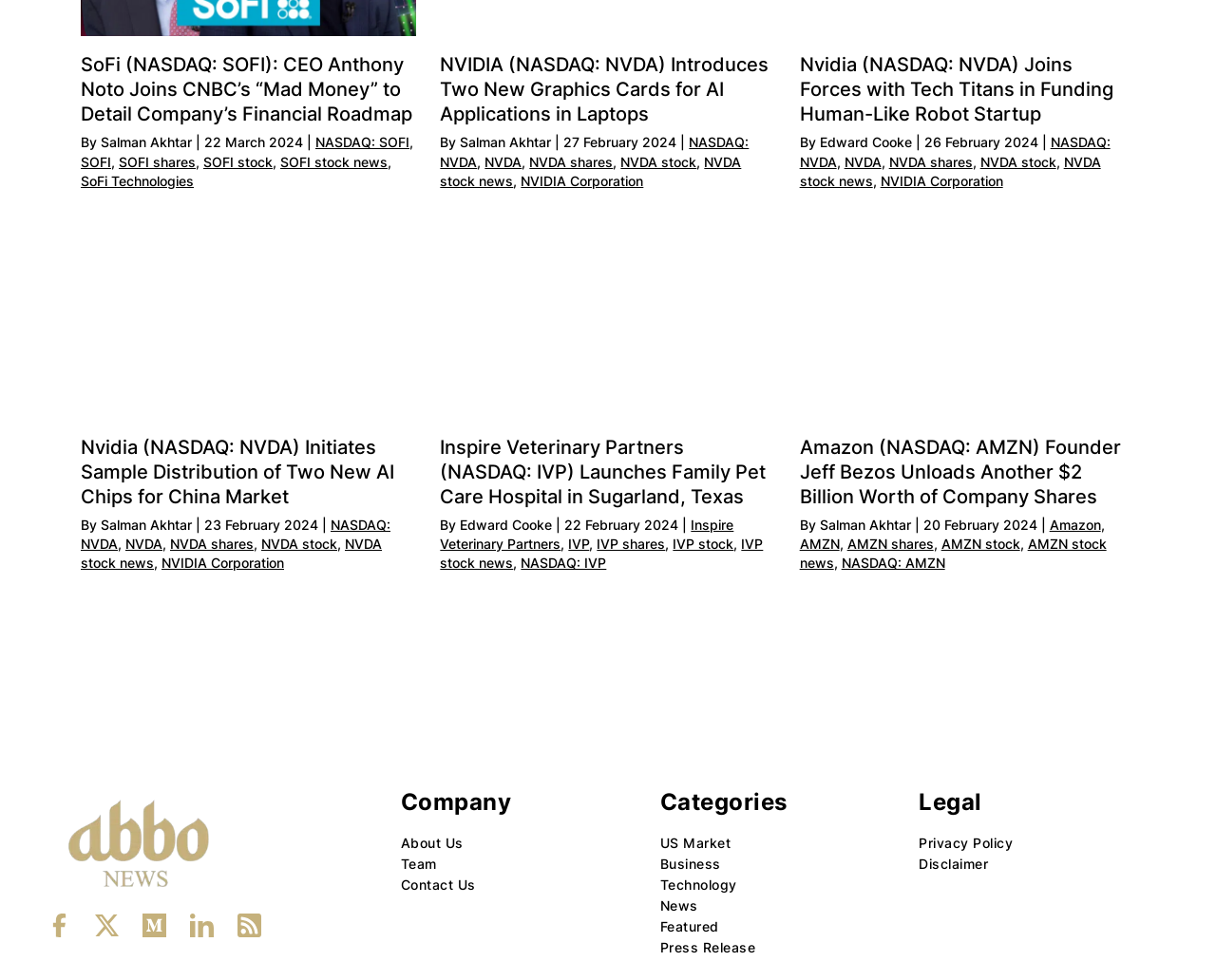Who is the author of the second article?
Give a single word or phrase answer based on the content of the image.

Salman Akhtar